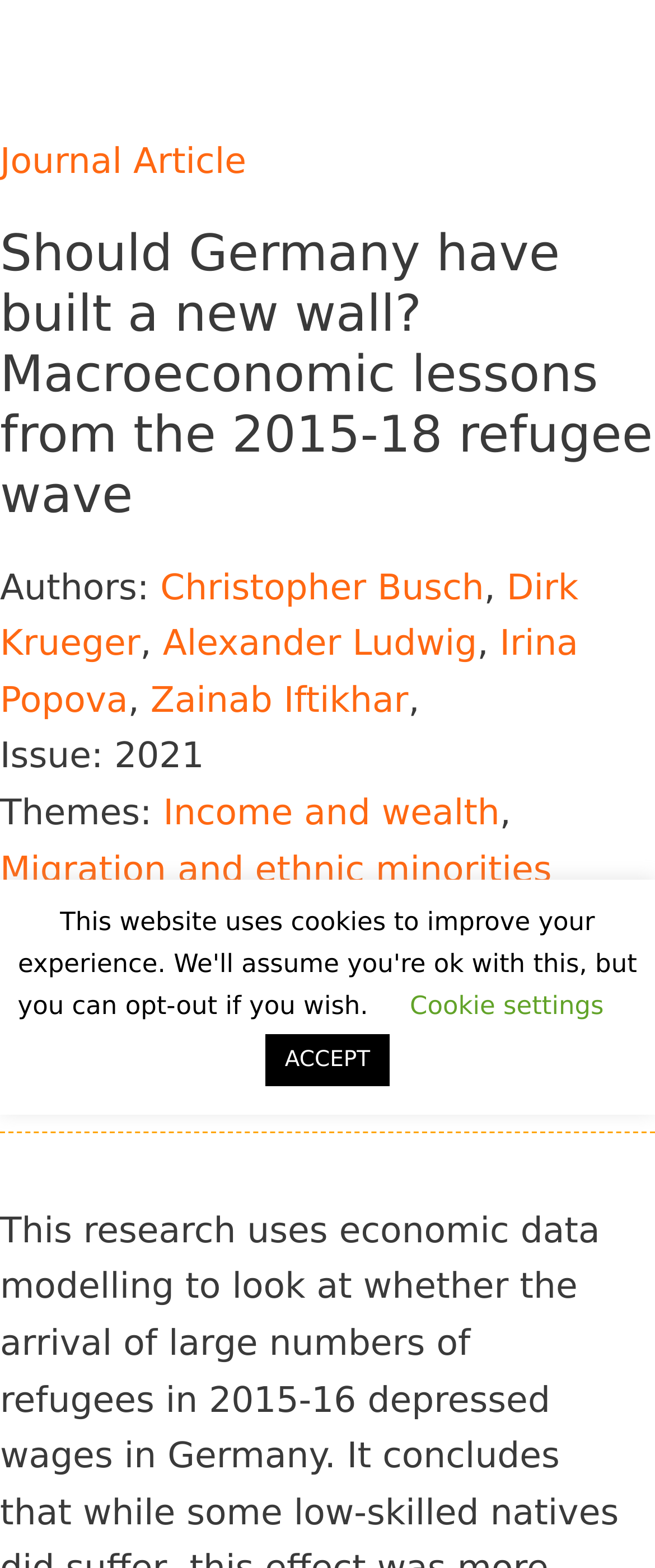Please find the bounding box coordinates for the clickable element needed to perform this instruction: "Explore the theme of Income and wealth".

[0.249, 0.505, 0.763, 0.531]